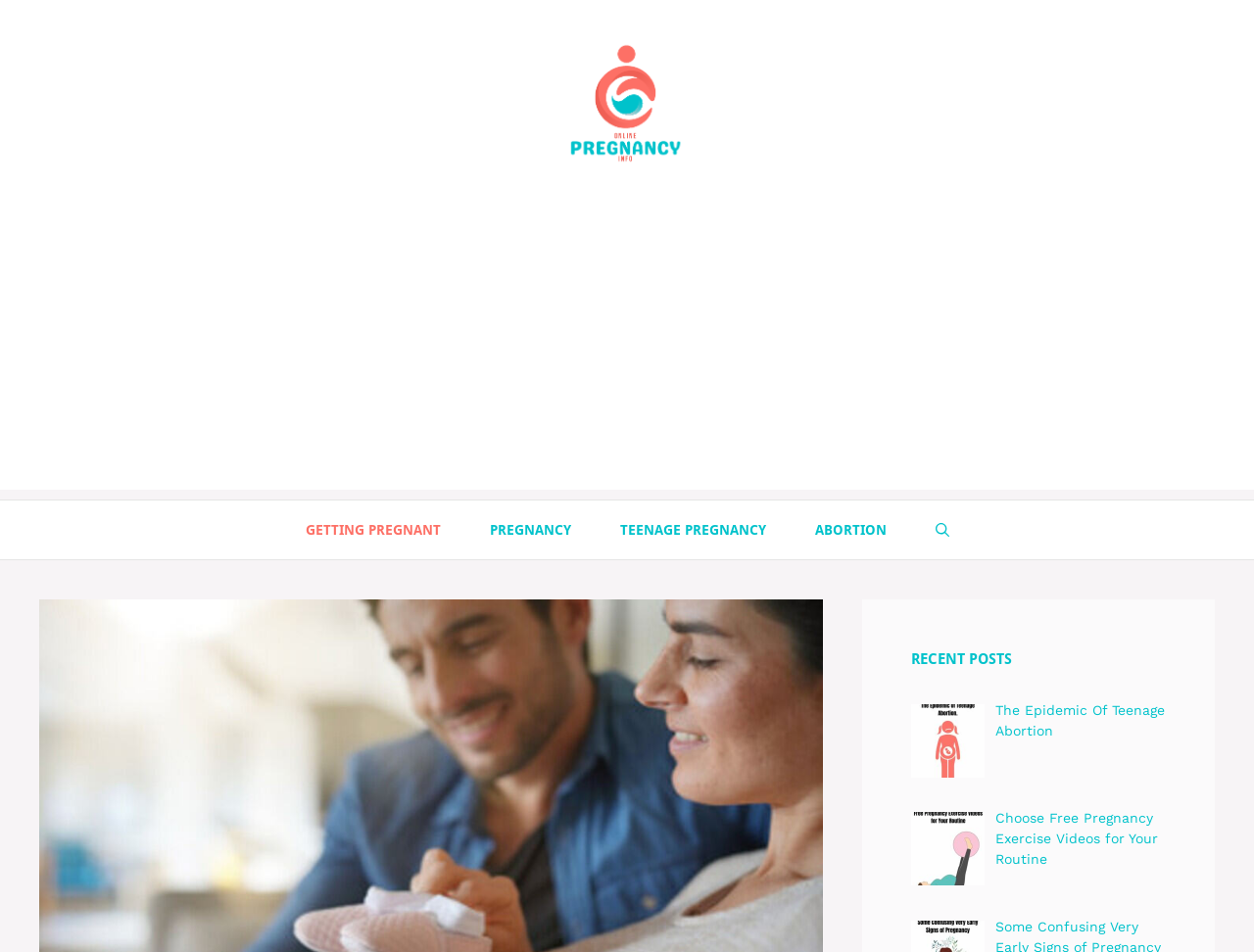Can you look at the image and give a comprehensive answer to the question:
What is the topic of the second recent post?

I looked at the recent posts section and found the second link, which has the text 'Choose Free Pregnancy Exercise Videos for Your Routine', so the topic of the second recent post is about choosing free pregnancy exercise videos.